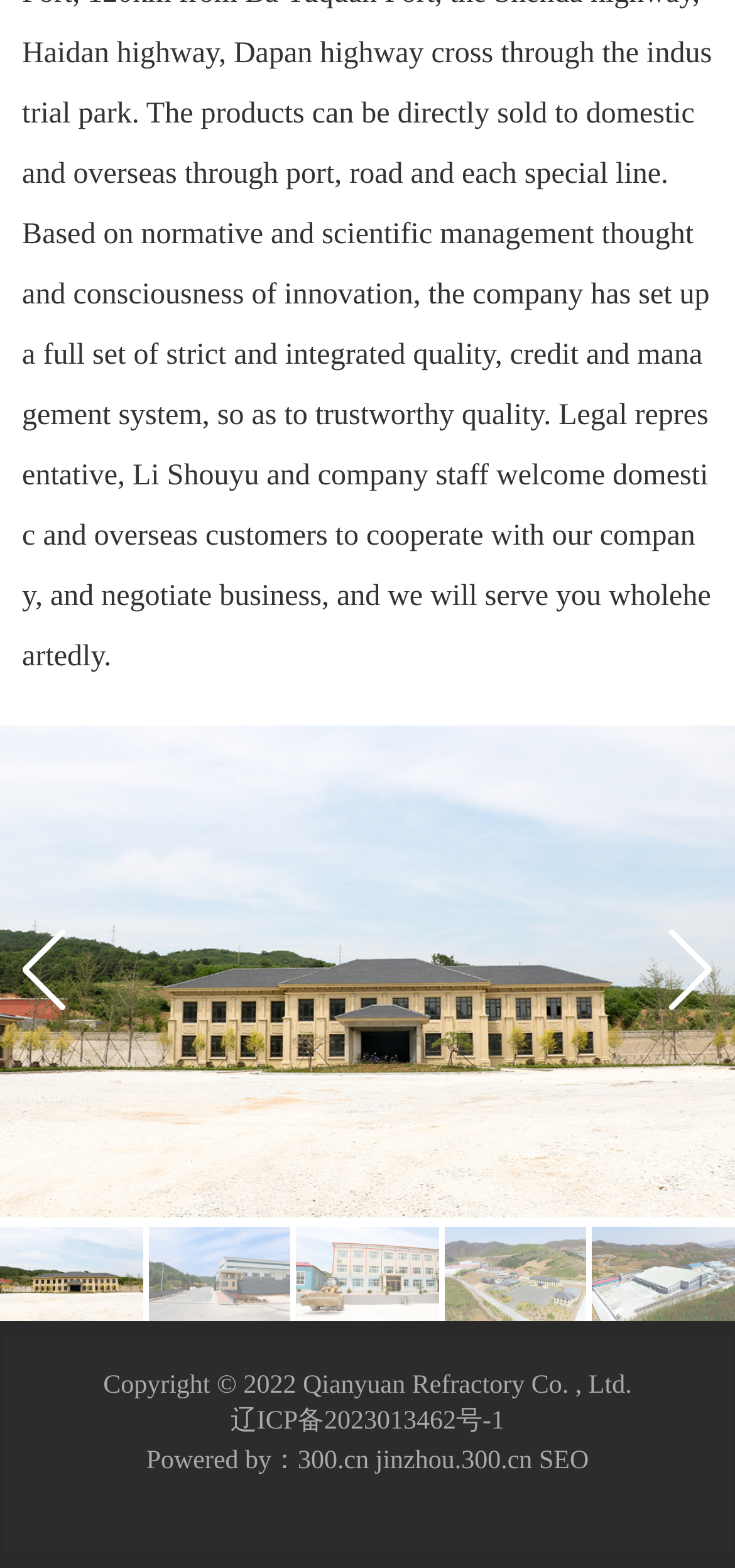Extract the bounding box coordinates for the UI element described as: "SEO".

[0.733, 0.923, 0.801, 0.941]